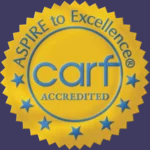Elaborate on all the elements present in the image.

The image features a circular emblem prominently displaying the words "ASPIRE to Excellence" within a golden seal. In the center, the acronym "carf" is presented in a bold, stylized font, underscoring its significance. Surrounding the text are several stars that add a decorative touch and emphasize the prestigious nature of the accreditation. This logo represents the Commission on Accreditation of Rehabilitation Facilities (CARF), signifying that an organization is committed to excellence in service delivery and adherence to high standards in the field. The background color is a deep purple, contrasting with the vibrant gold of the seal, enhancing its visibility and impact in a professional context.